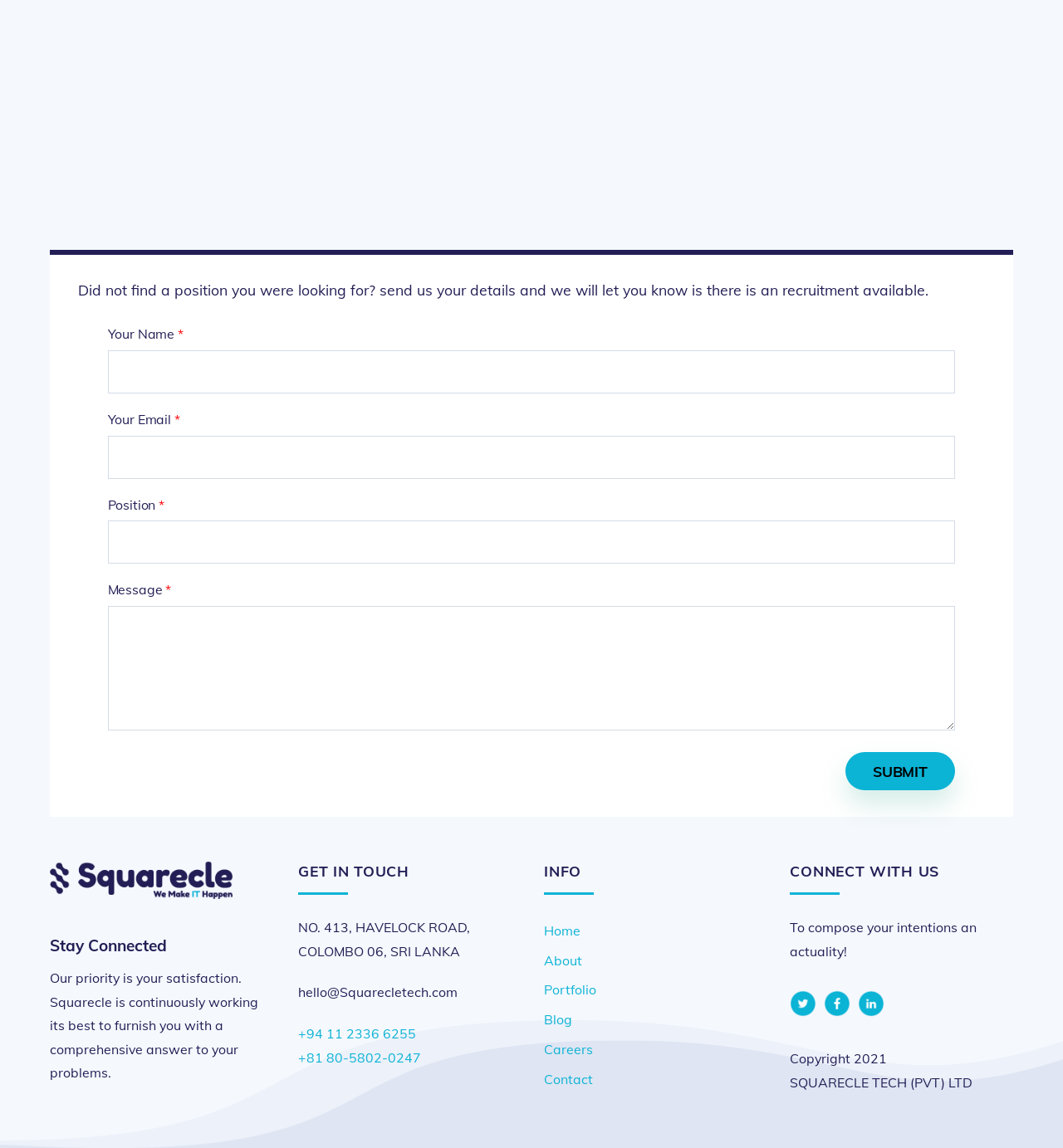What is the purpose of the form on this webpage?
Please use the image to deliver a detailed and complete answer.

The form on this webpage is used to send recruitment details to the company. It asks for the user's name, email, position, and message, and has a submit button to send the information.